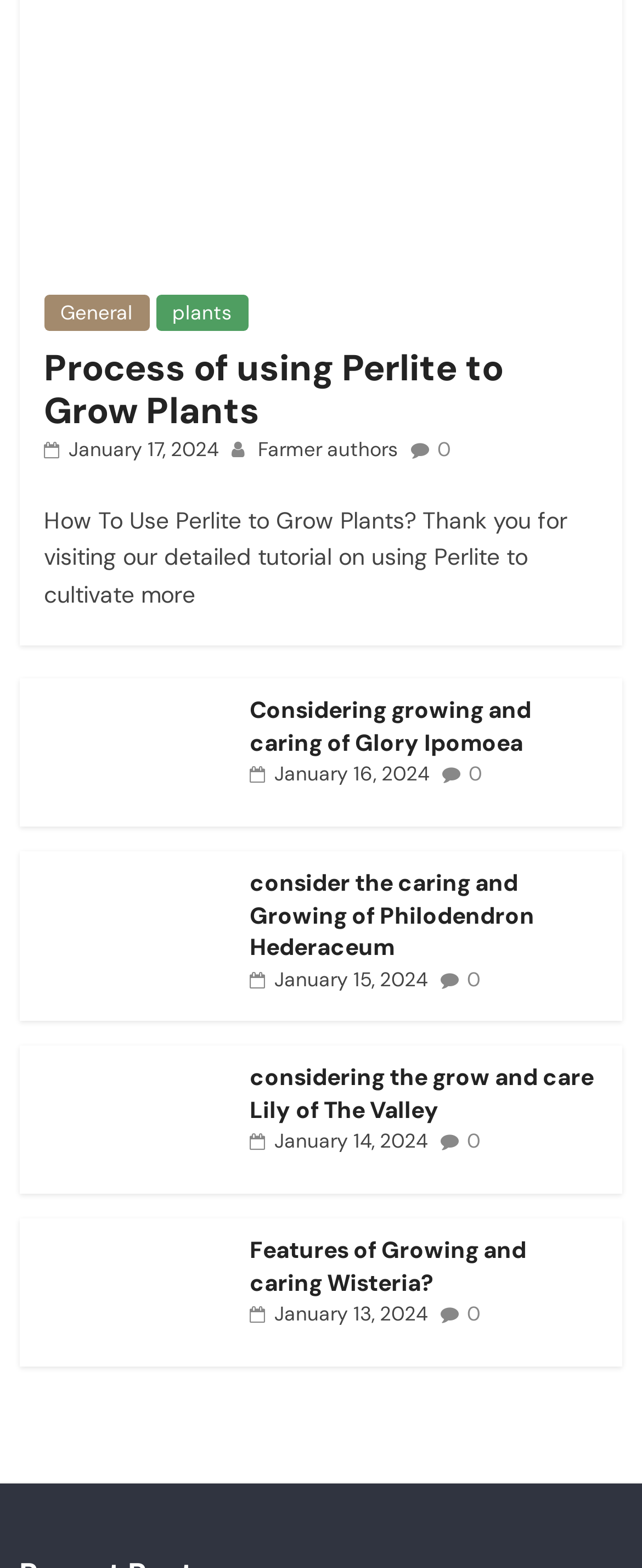Use the details in the image to answer the question thoroughly: 
How many plant-related links are on the webpage?

By examining the webpage structure, I count 5 links related to different plants, including 'Considering growing and caring of Glory Ipomoea', 'consider the caring and Growing of Philodendron Hederaceum', 'considering the grow and care Lily of The Valley', and 'Features of Growing and caring Wisteria?'